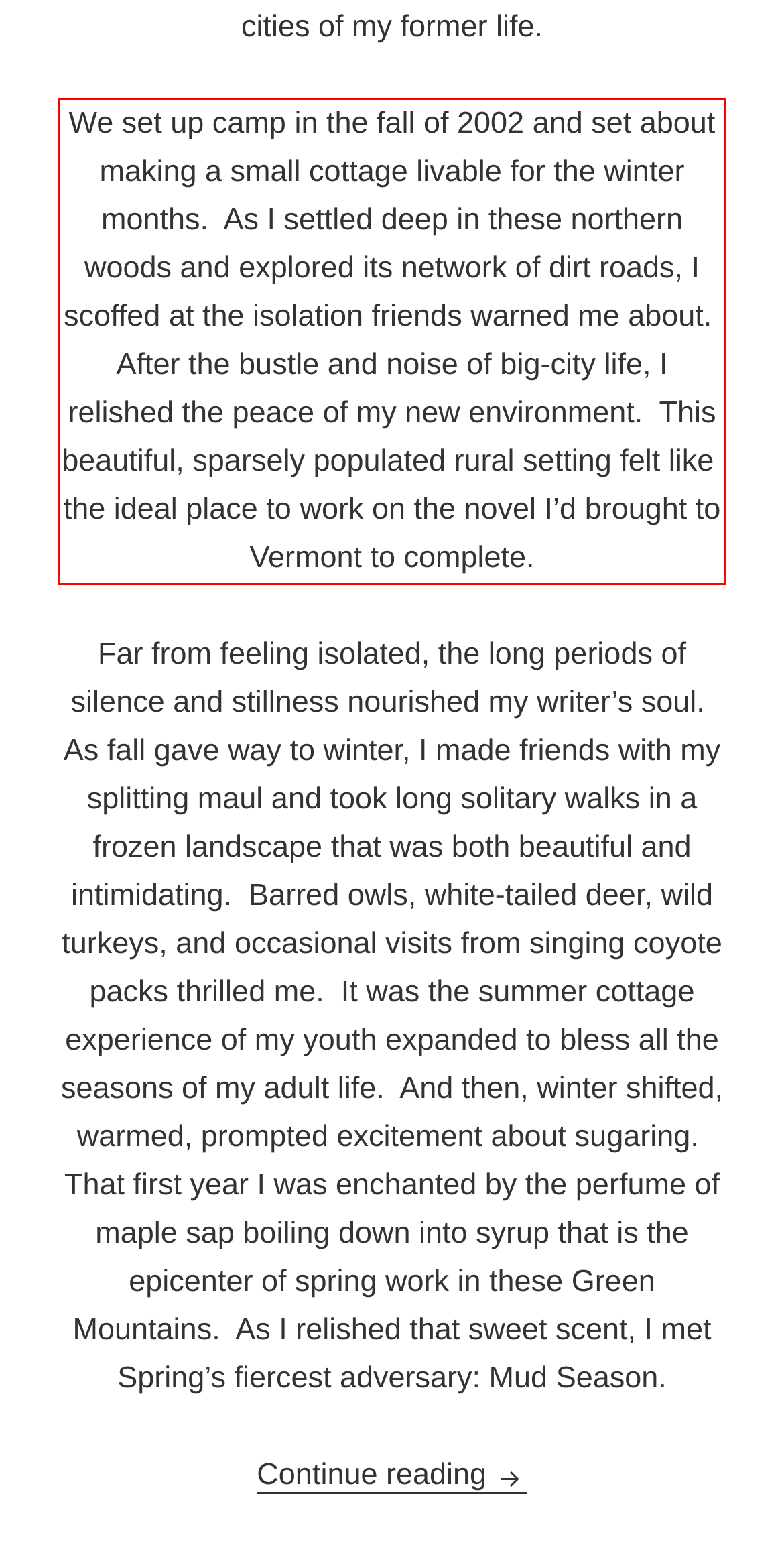Given a webpage screenshot, locate the red bounding box and extract the text content found inside it.

We set up camp in the fall of 2002 and set about making a small cottage livable for the winter months. As I settled deep in these northern woods and explored its network of dirt roads, I scoffed at the isolation friends warned me about. After the bustle and noise of big-city life, I relished the peace of my new environment. This beautiful, sparsely populated rural setting felt like the ideal place to work on the novel I’d brought to Vermont to complete.